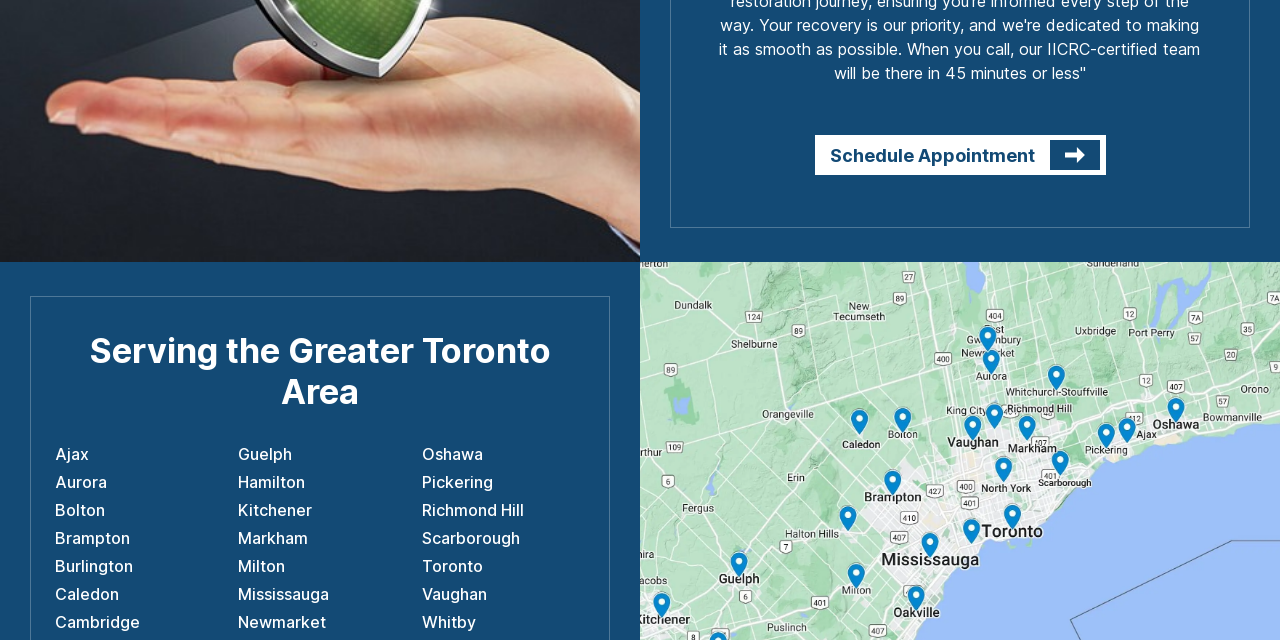Locate the bounding box coordinates of the clickable part needed for the task: "Go to News page".

None